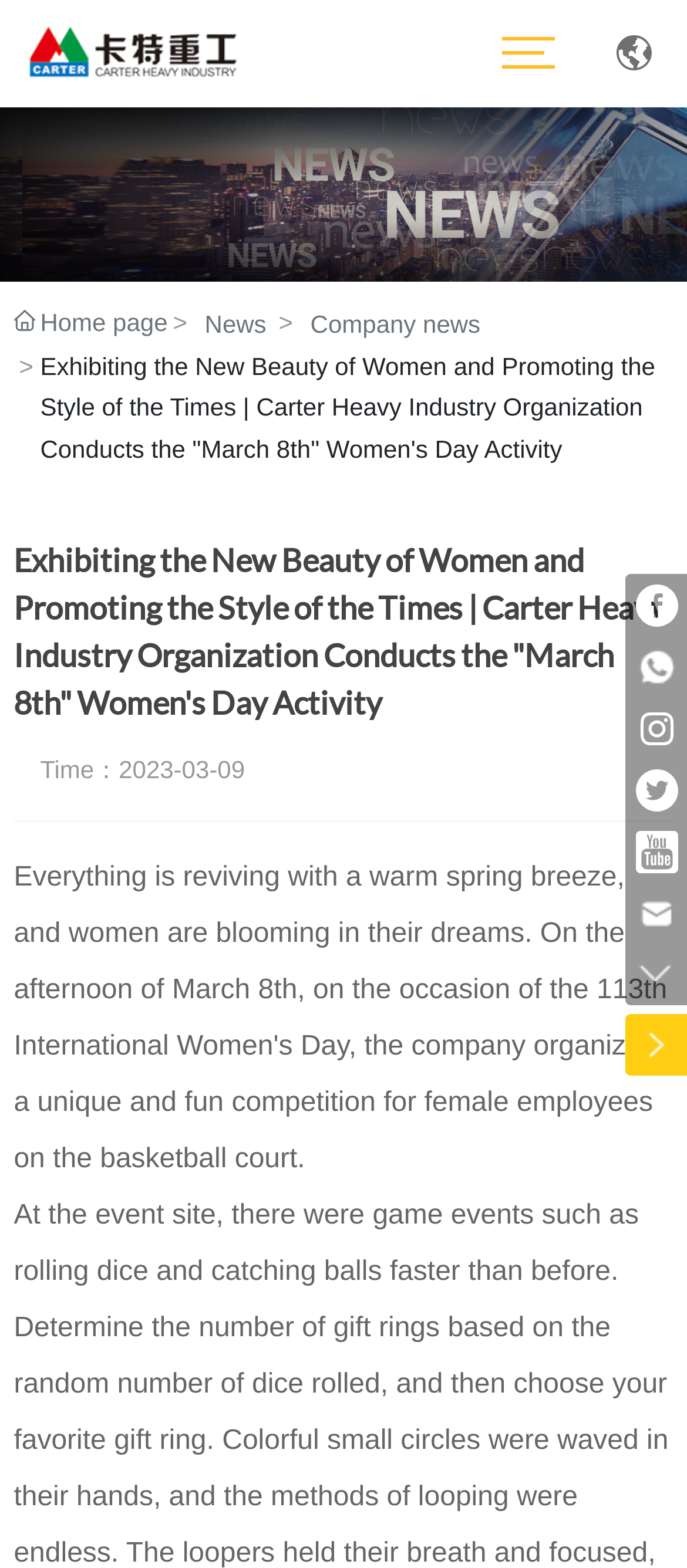Please find the bounding box coordinates of the clickable region needed to complete the following instruction: "Contact via email". The bounding box coordinates must consist of four float numbers between 0 and 1, i.e., [left, top, right, bottom].

[0.486, 0.597, 0.808, 0.616]